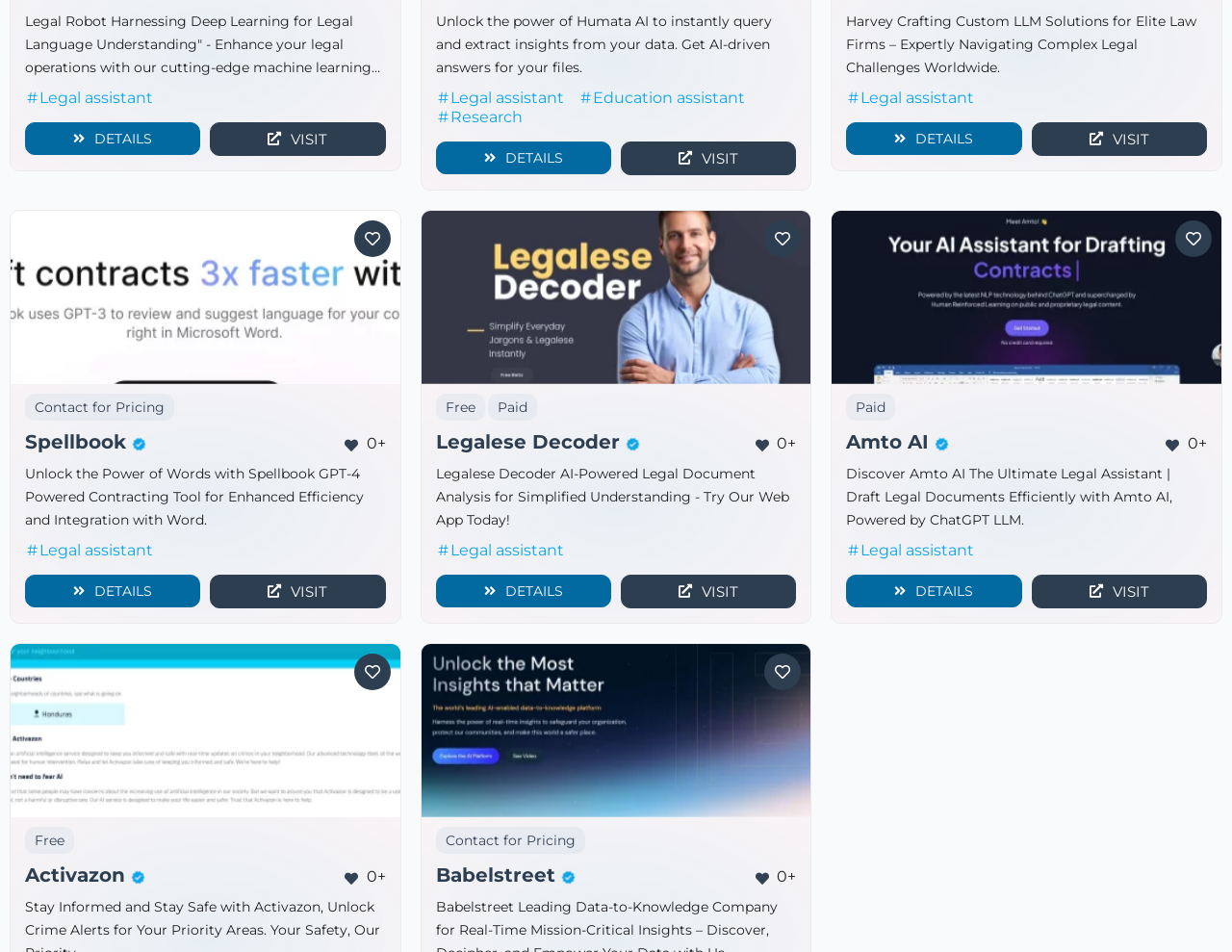Could you determine the bounding box coordinates of the clickable element to complete the instruction: "Read about 'ABOUT US'"? Provide the coordinates as four float numbers between 0 and 1, i.e., [left, top, right, bottom].

None